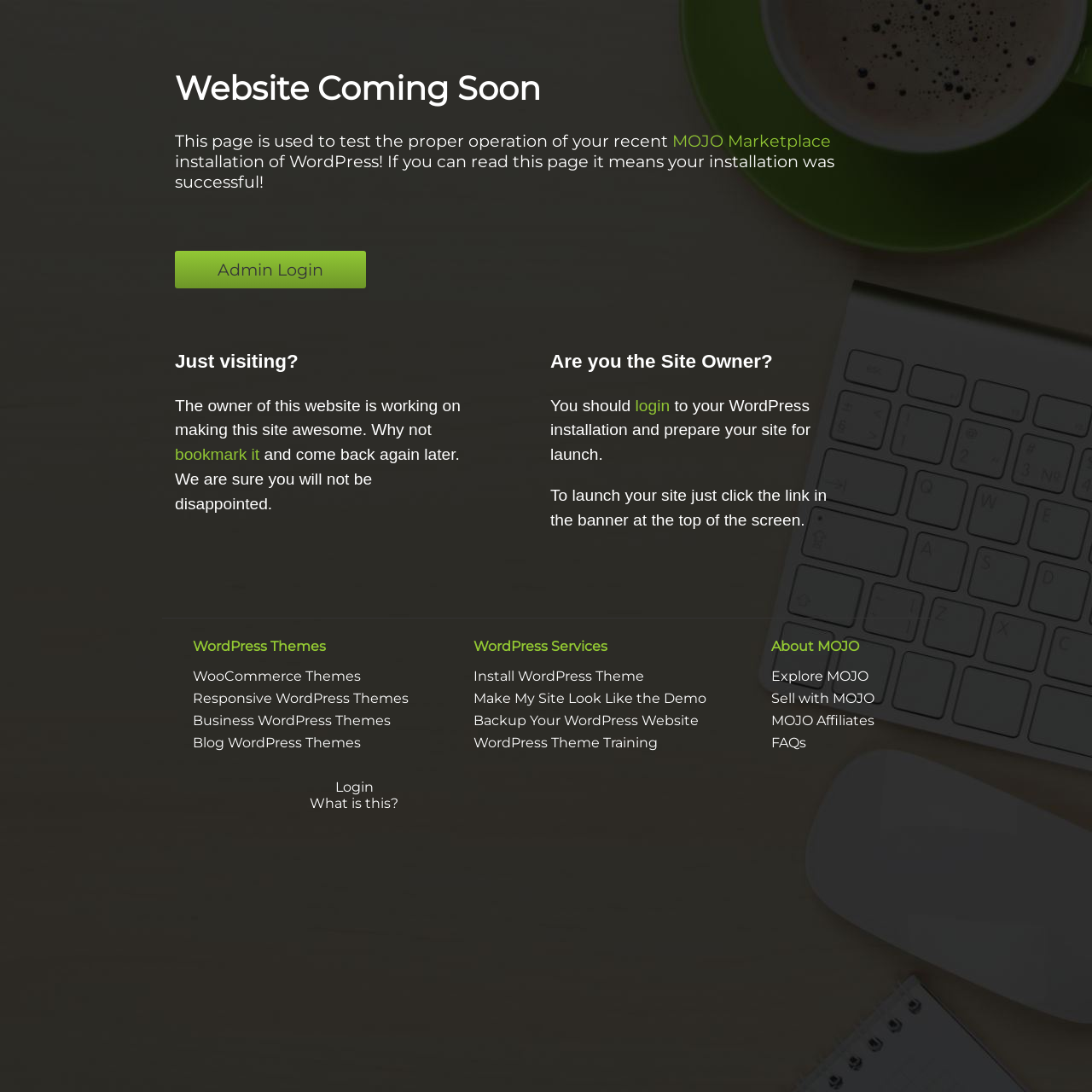What types of themes are available?
Based on the image, please offer an in-depth response to the question.

The links 'WordPress Themes', 'WooCommerce Themes', 'Responsive WordPress Themes', 'Business WordPress Themes', and 'Blog WordPress Themes' suggest that these types of themes are available.